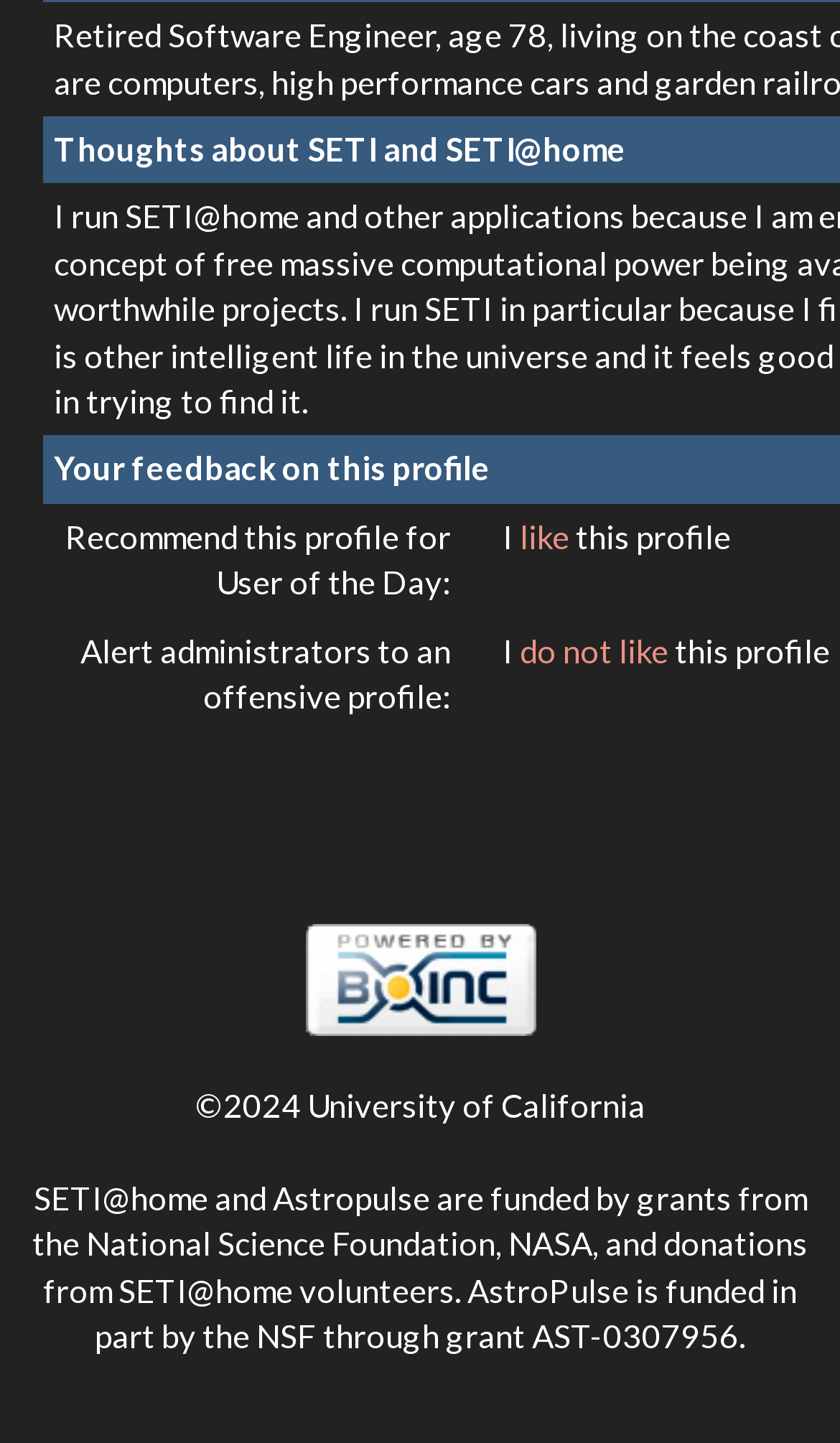Refer to the image and offer a detailed explanation in response to the question: What is the purpose of the 'do not like' link?

The 'do not like' link is located next to the text 'Alert administrators to an offensive profile:', which suggests that clicking on it will alert administrators to an offensive profile.